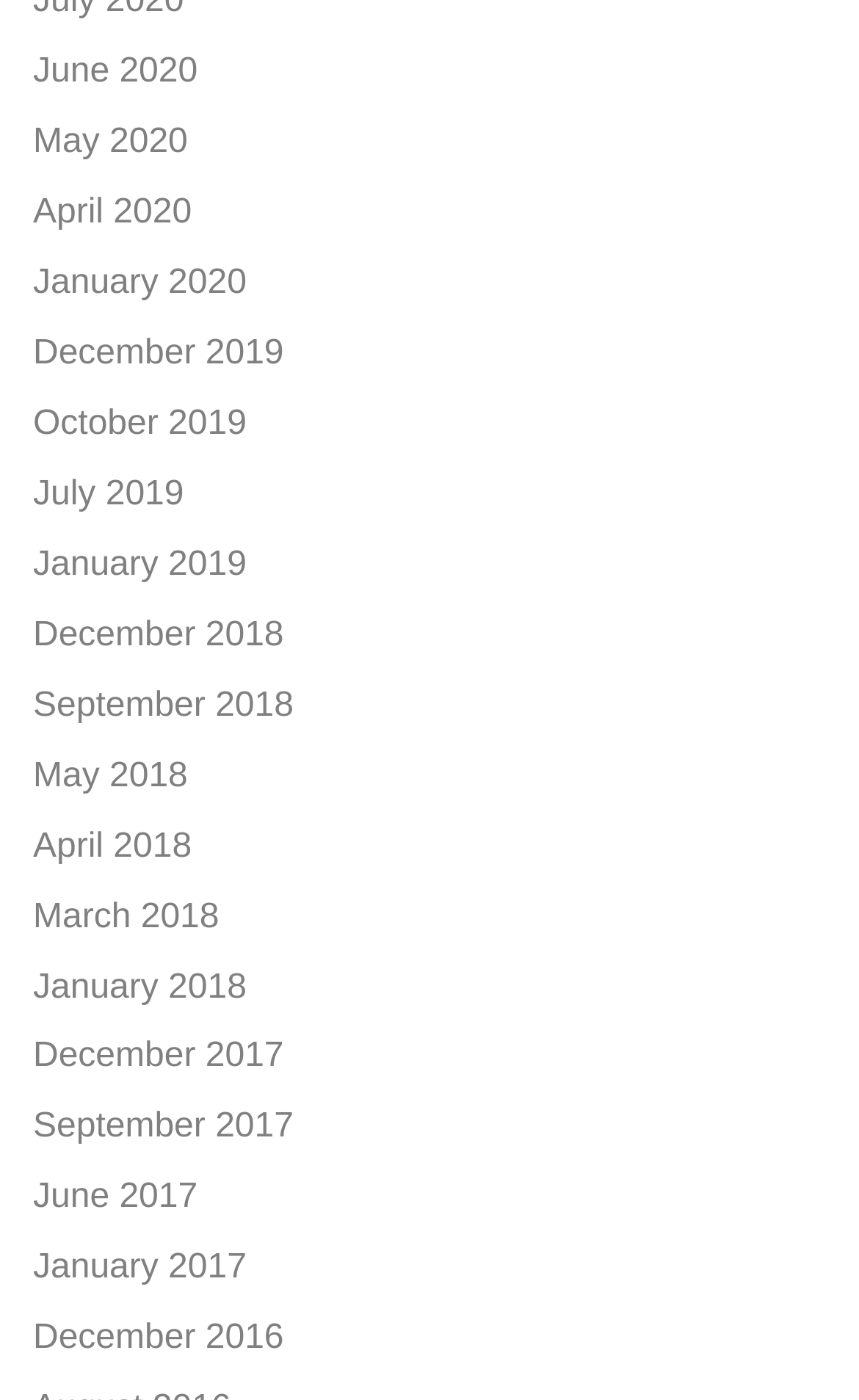Please provide a brief answer to the following inquiry using a single word or phrase:
What is the most recent month listed?

June 2020